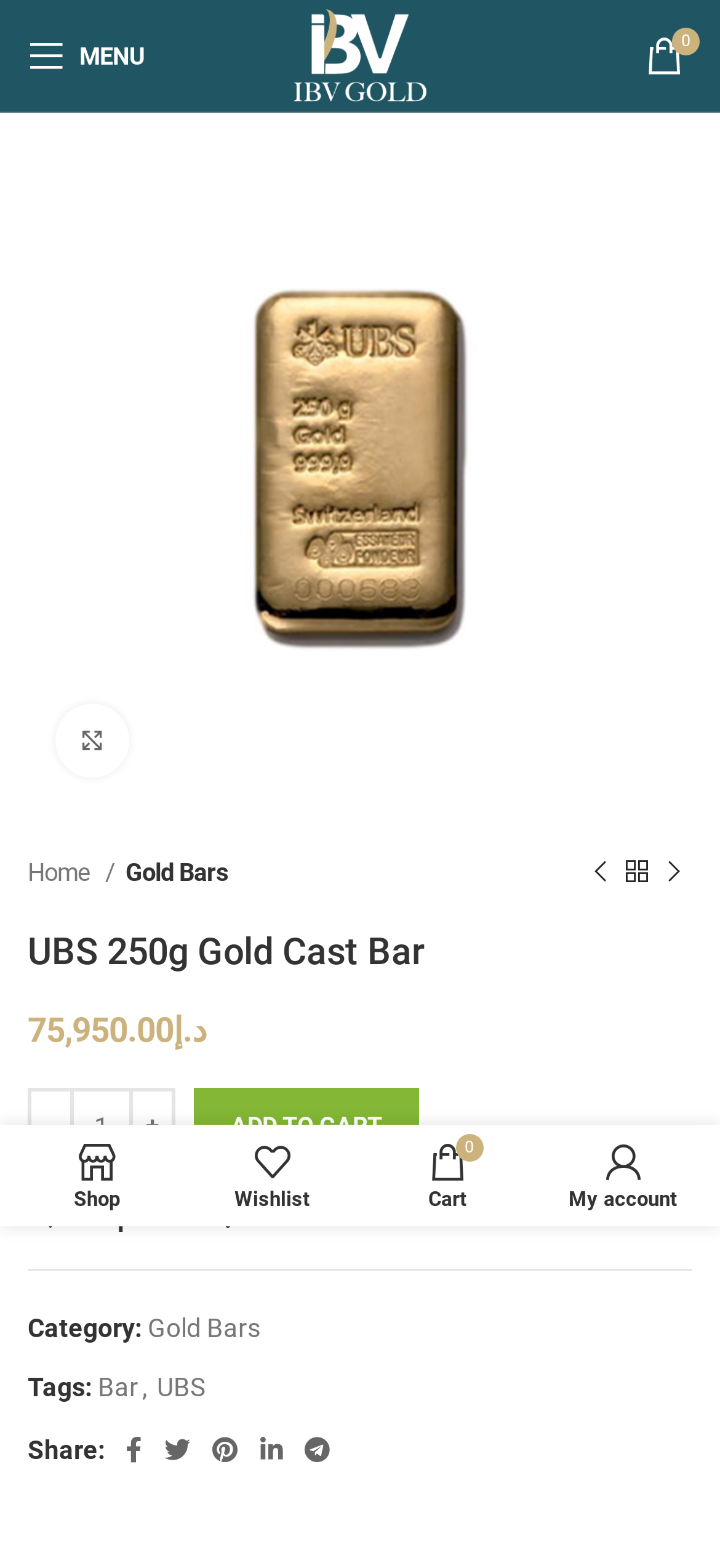Please provide the bounding box coordinates for the element that needs to be clicked to perform the following instruction: "Add to cart". The coordinates should be given as four float numbers between 0 and 1, i.e., [left, top, right, bottom].

[0.269, 0.694, 0.582, 0.743]